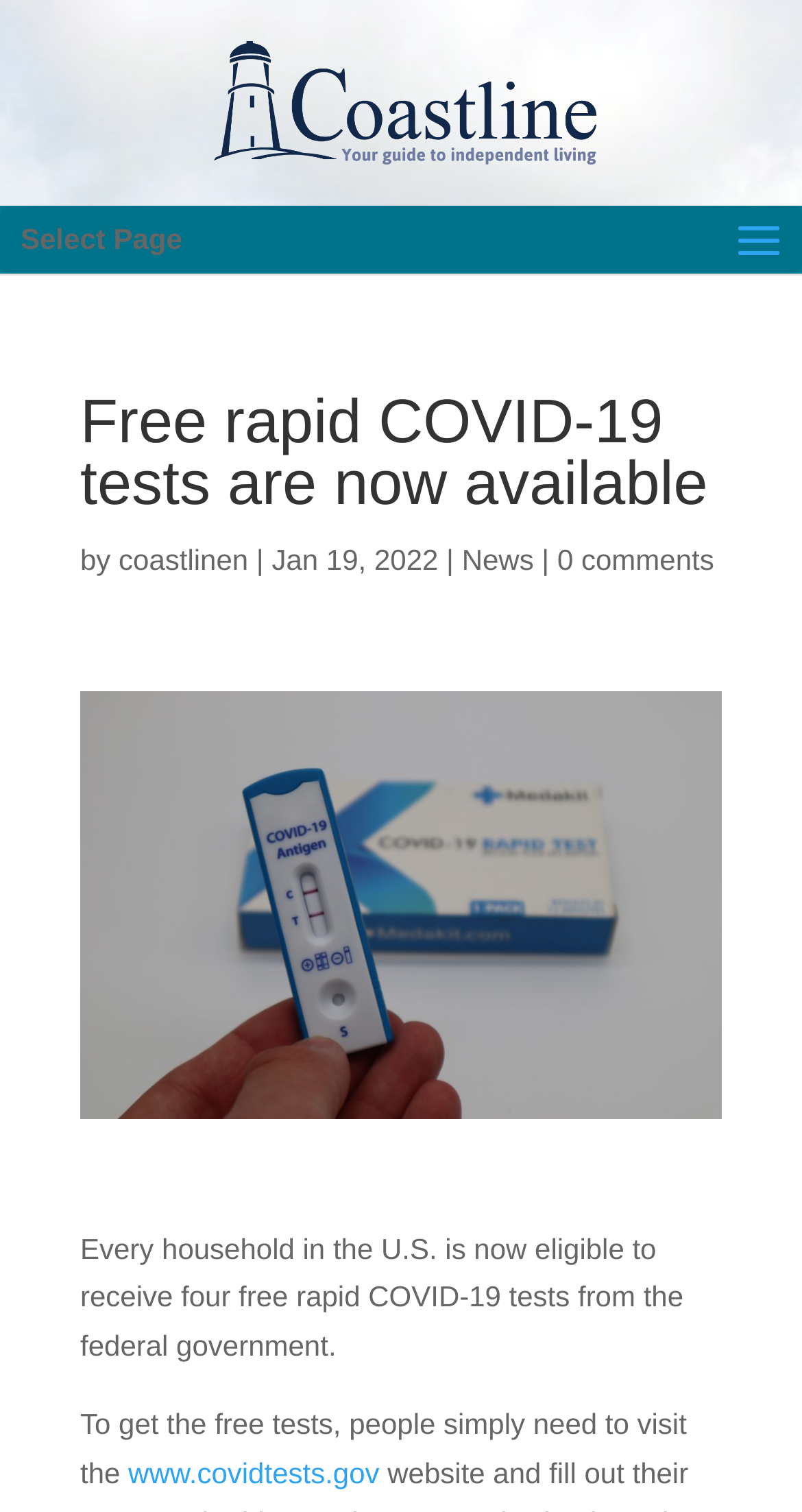Extract the bounding box coordinates for the UI element described as: "0 comments".

[0.695, 0.359, 0.89, 0.381]